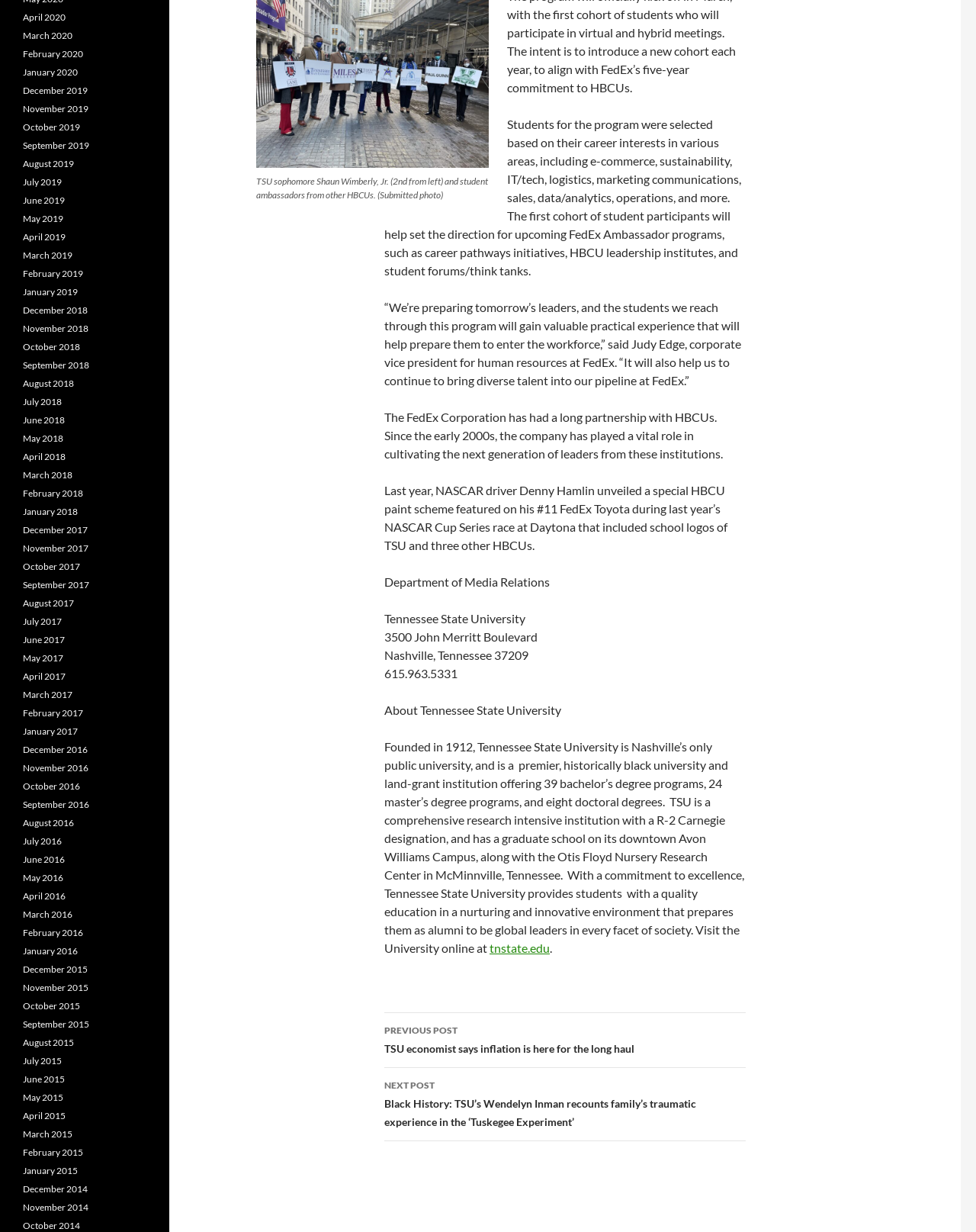Please provide a brief answer to the following inquiry using a single word or phrase:
What is the name of the NASCAR driver mentioned in the article?

Denny Hamlin